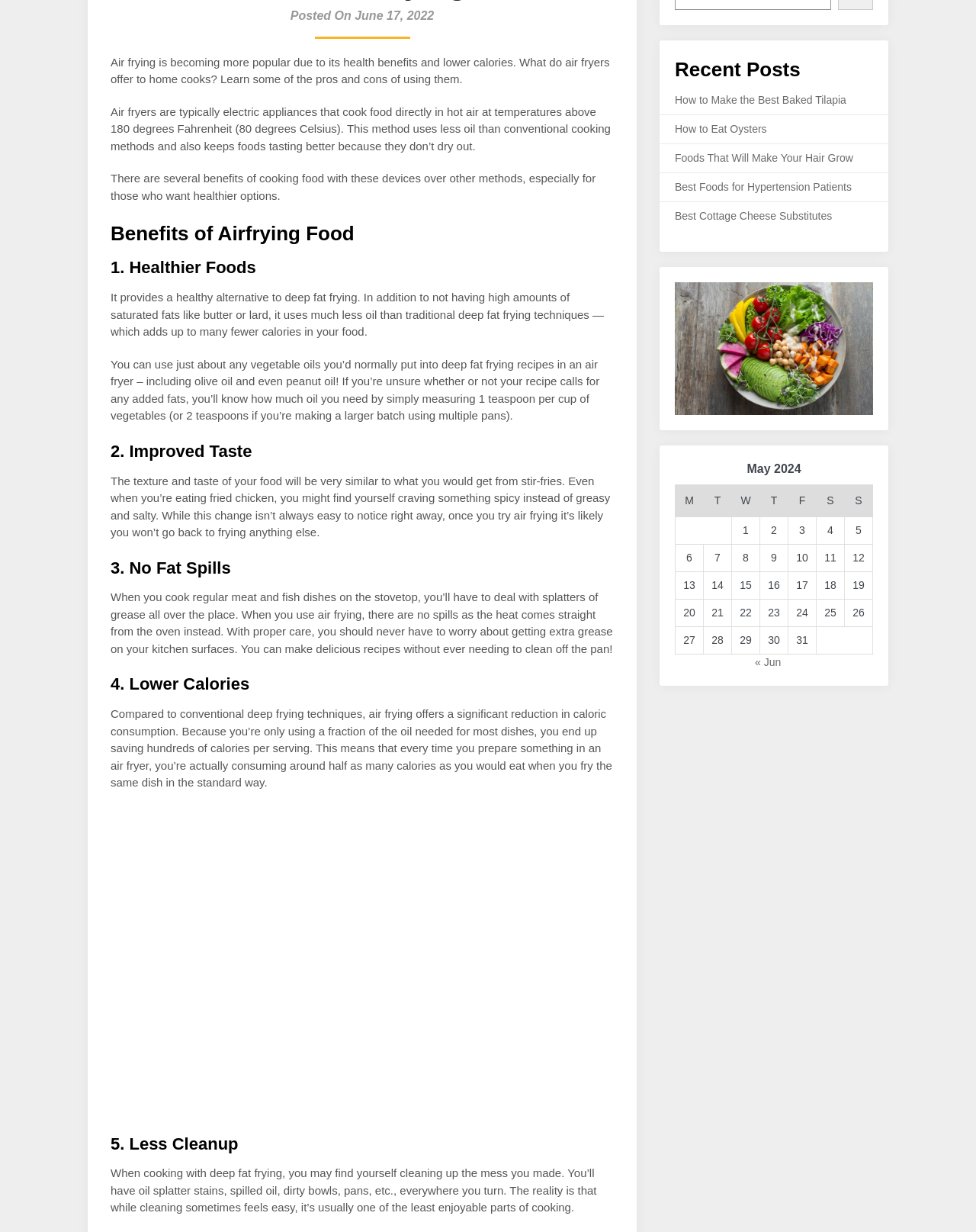Find the bounding box coordinates for the UI element that matches this description: "« Jun".

[0.774, 0.532, 0.8, 0.542]